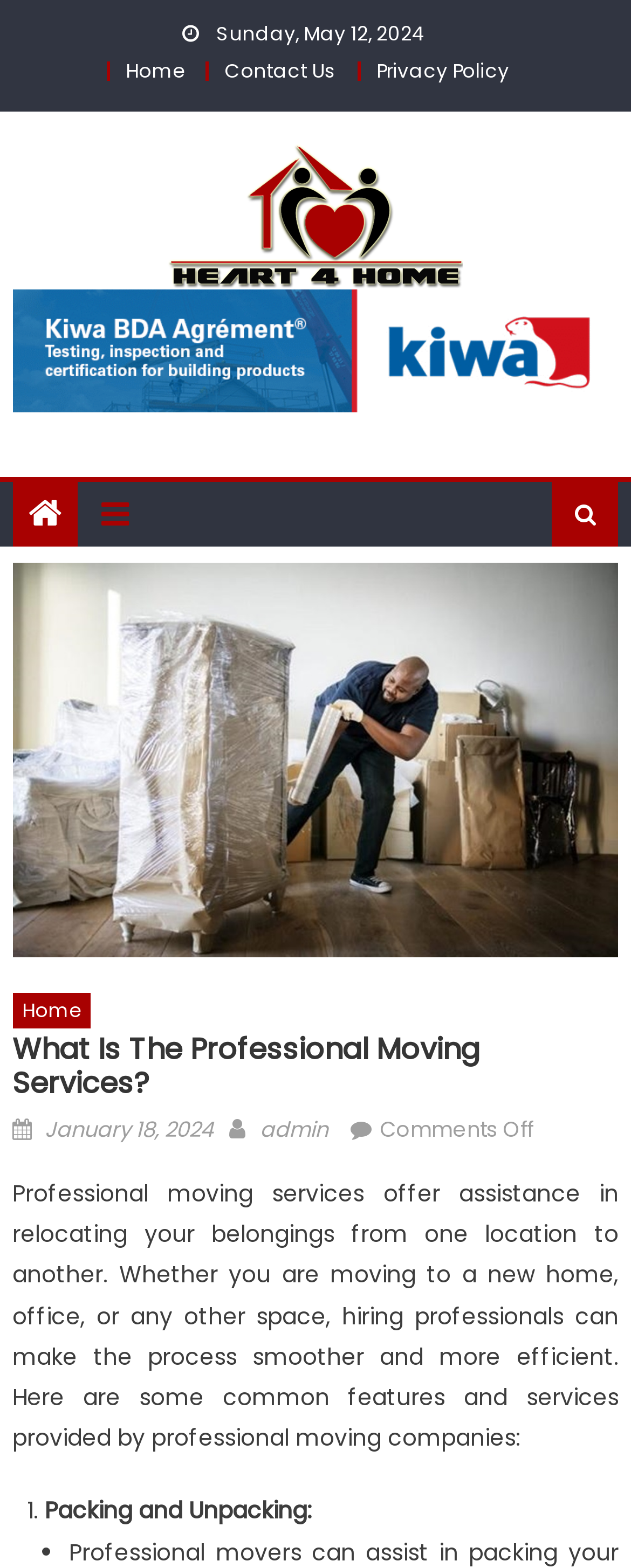Respond with a single word or short phrase to the following question: 
What is the name of the website?

Heart 4 Home